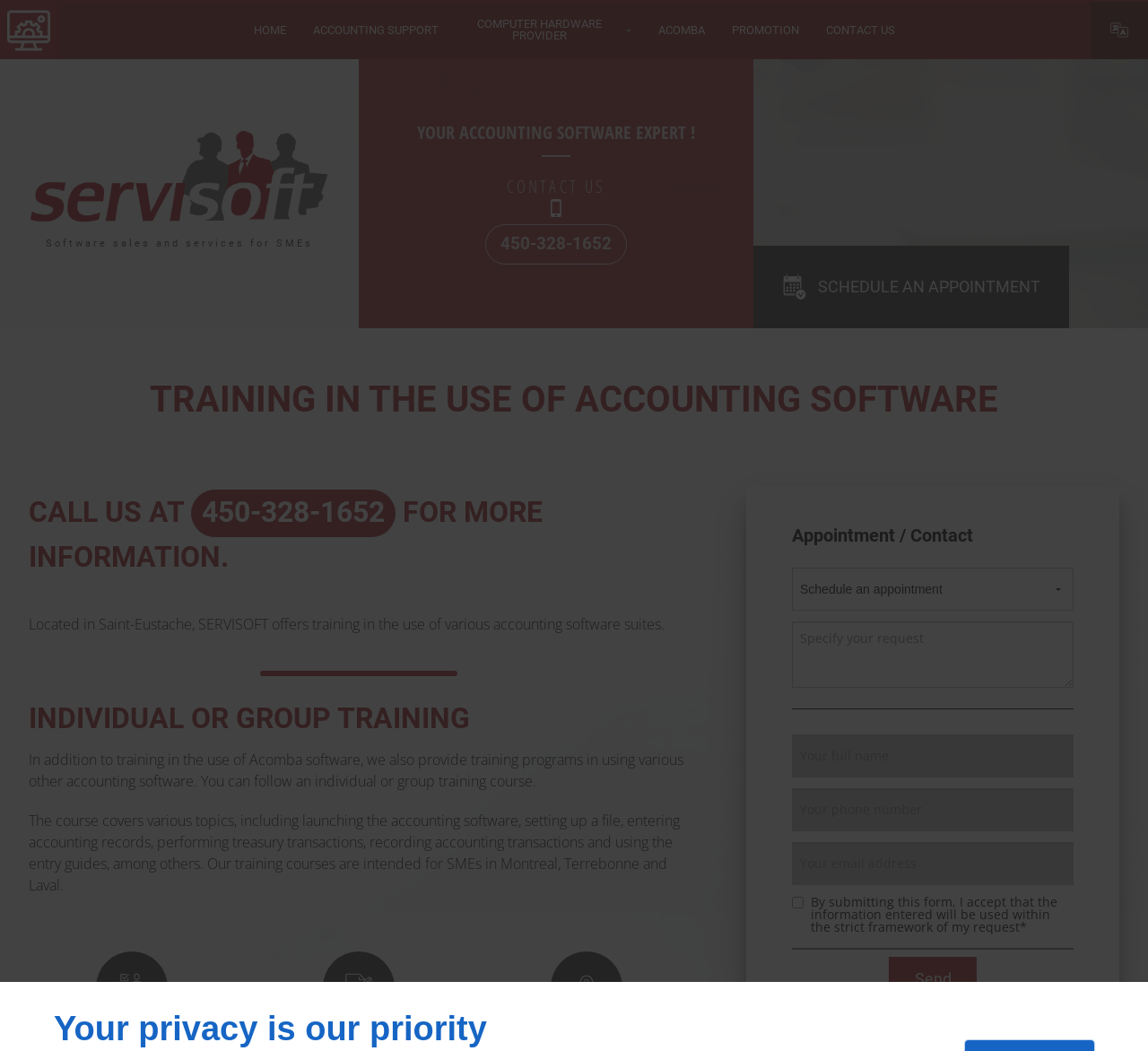Please specify the bounding box coordinates of the clickable region necessary for completing the following instruction: "View CALENDAR". The coordinates must consist of four float numbers between 0 and 1, i.e., [left, top, right, bottom].

None